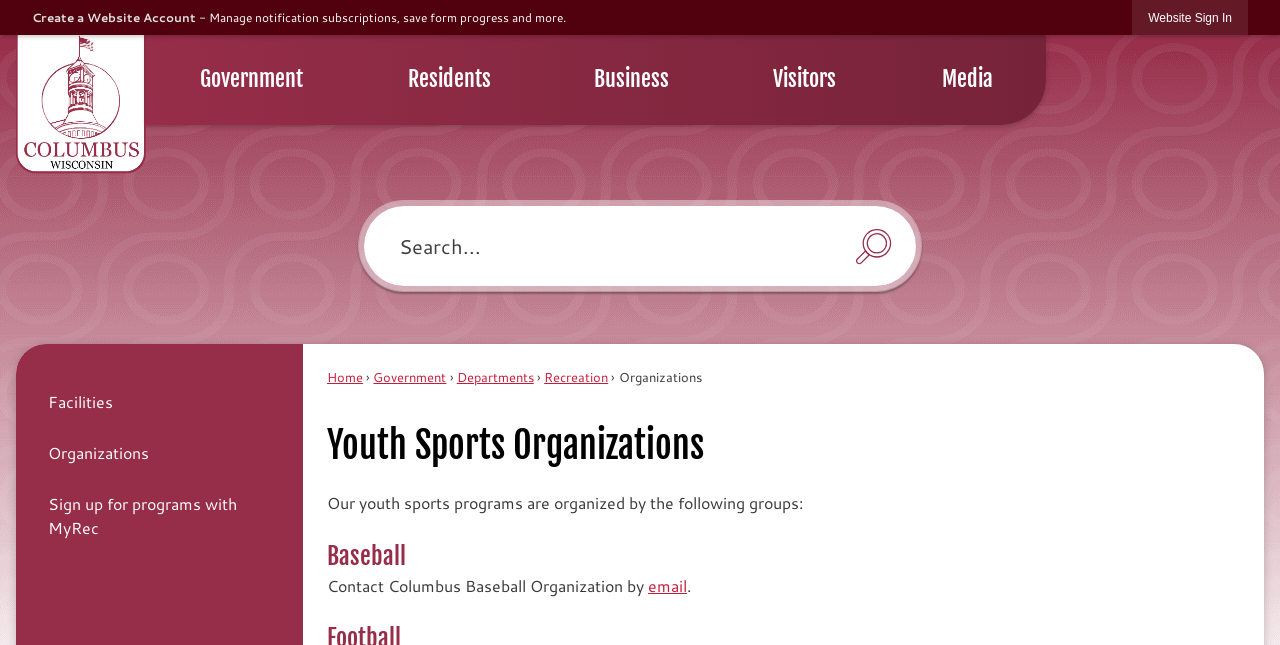Utilize the details in the image to give a detailed response to the question: What type of organizations are listed on this webpage?

The webpage lists youth sports organizations, as indicated by the heading 'Youth Sports Organizations' and the static text 'Our youth sports programs are organized by the following groups:'.